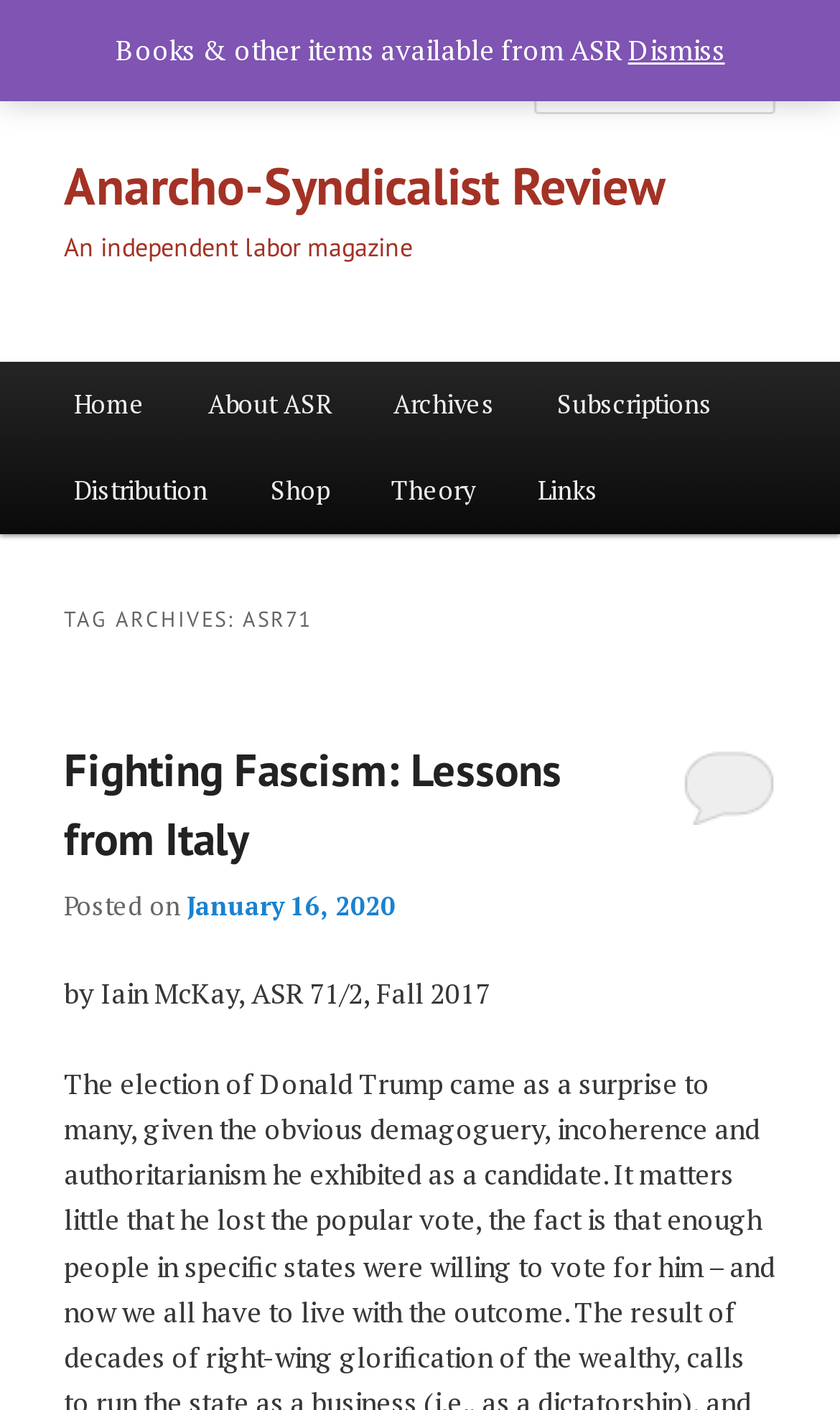Determine the bounding box coordinates of the clickable region to carry out the instruction: "Read Fighting Fascism: Lessons from Italy".

[0.076, 0.526, 0.668, 0.615]